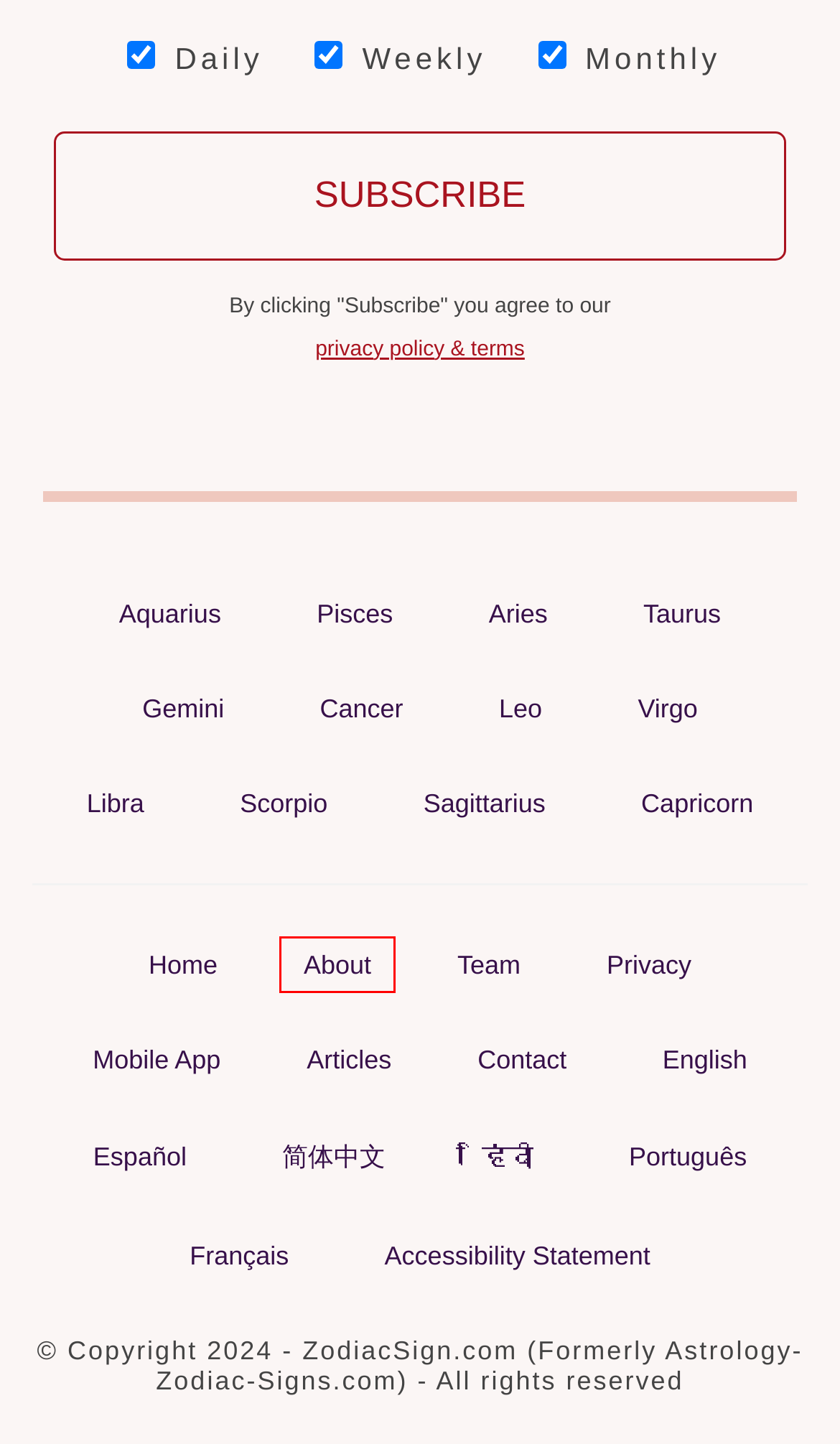Examine the screenshot of the webpage, noting the red bounding box around a UI element. Pick the webpage description that best matches the new page after the element in the red bounding box is clicked. Here are the candidates:
A. Accessibility Statement
B. Artificial Intelligence In Astrology - Astrological View
C. About Us
D. Horoscope App For IOS & Android
E. 12 个星座的日期、含义和配对
F. Astrology Knowledge Base Index
G. Contact and Feedback
H. Scorpio Zodiac Sign: Horoscope, Dates & Personality Traits

C